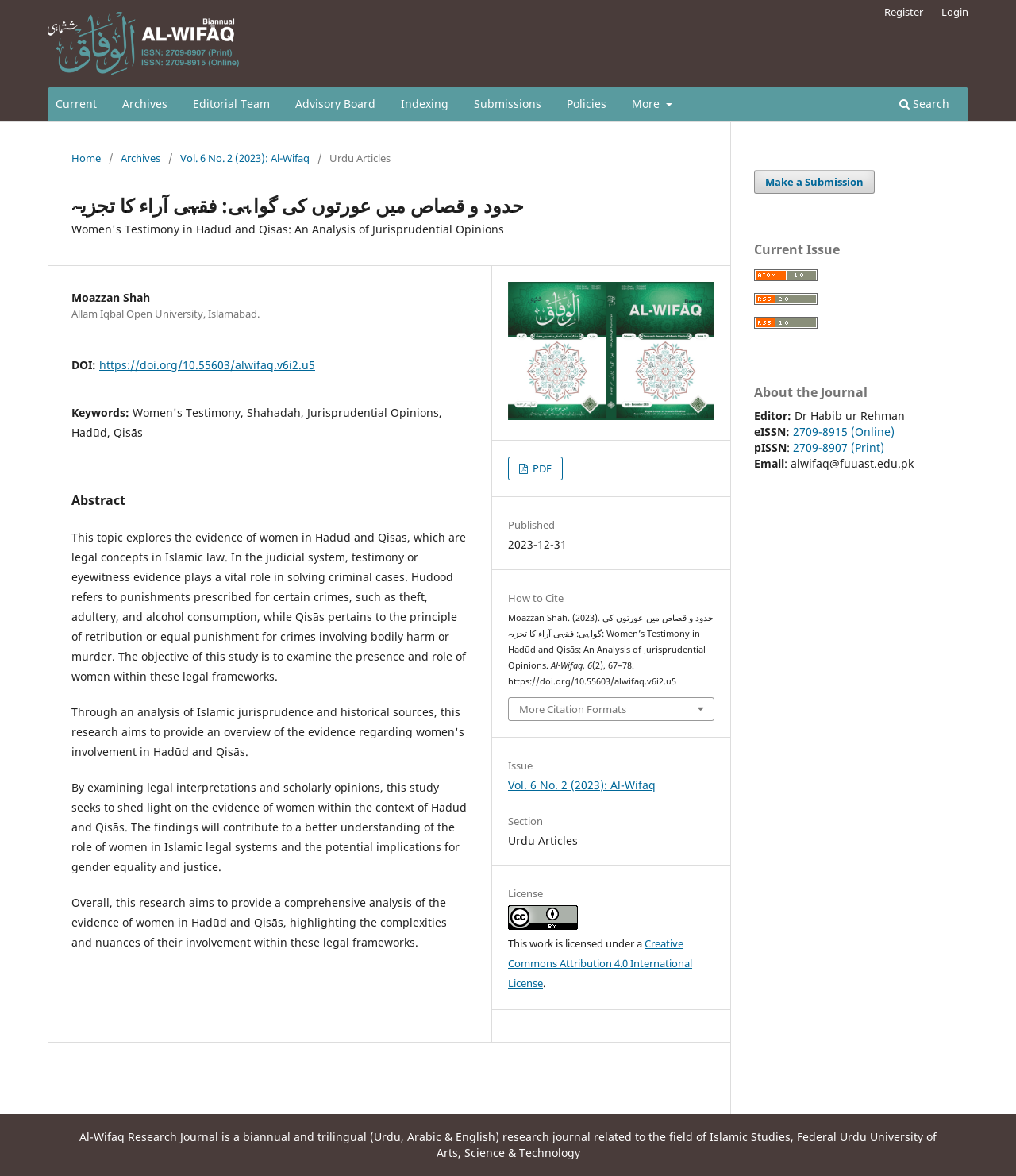Please find and report the bounding box coordinates of the element to click in order to perform the following action: "Make a submission". The coordinates should be expressed as four float numbers between 0 and 1, in the format [left, top, right, bottom].

[0.742, 0.144, 0.861, 0.165]